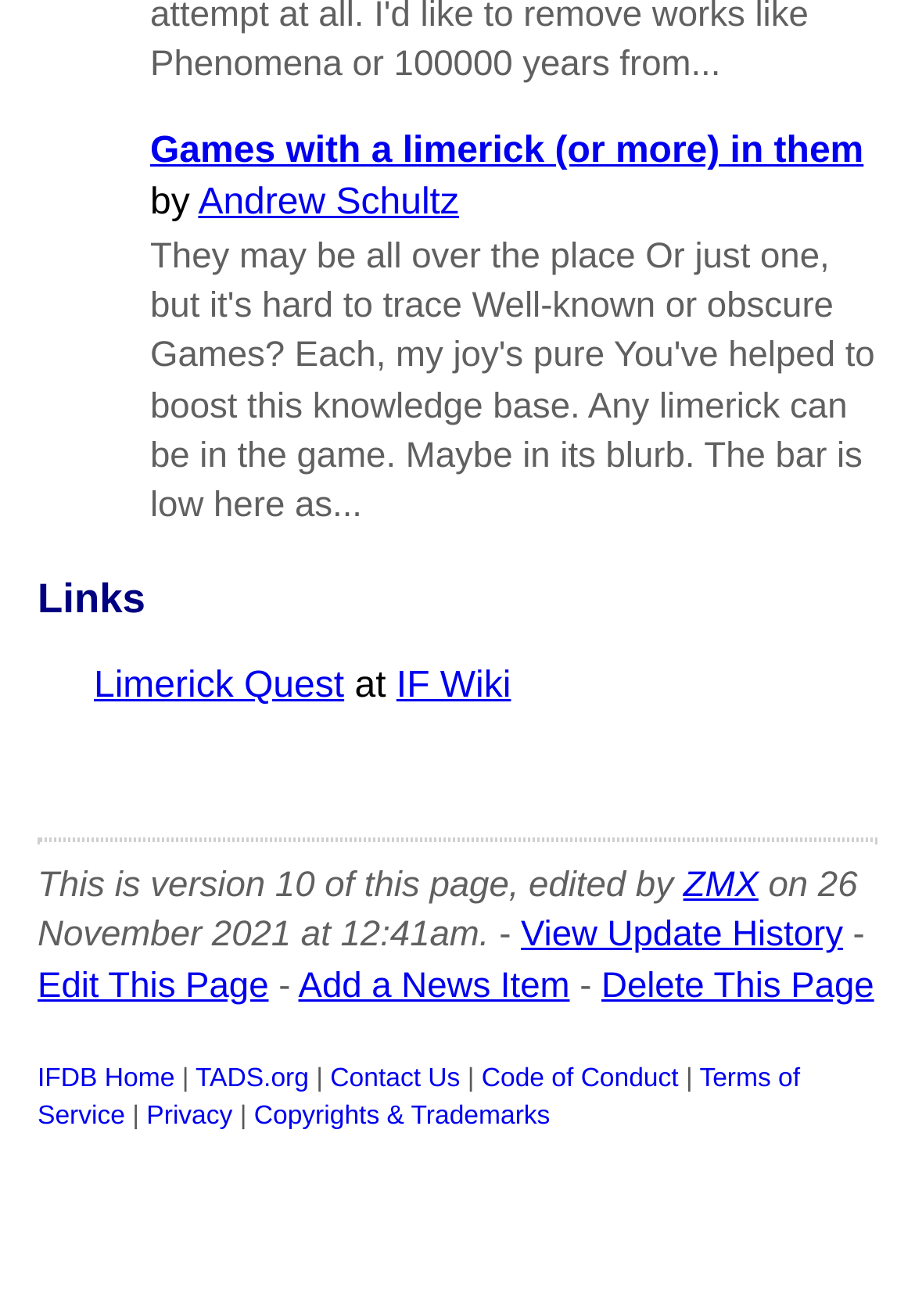Bounding box coordinates should be provided in the format (top-left x, top-left y, bottom-right x, bottom-right y) with all values between 0 and 1. Identify the bounding box for this UI element: Code of Conduct

[0.526, 0.835, 0.742, 0.856]